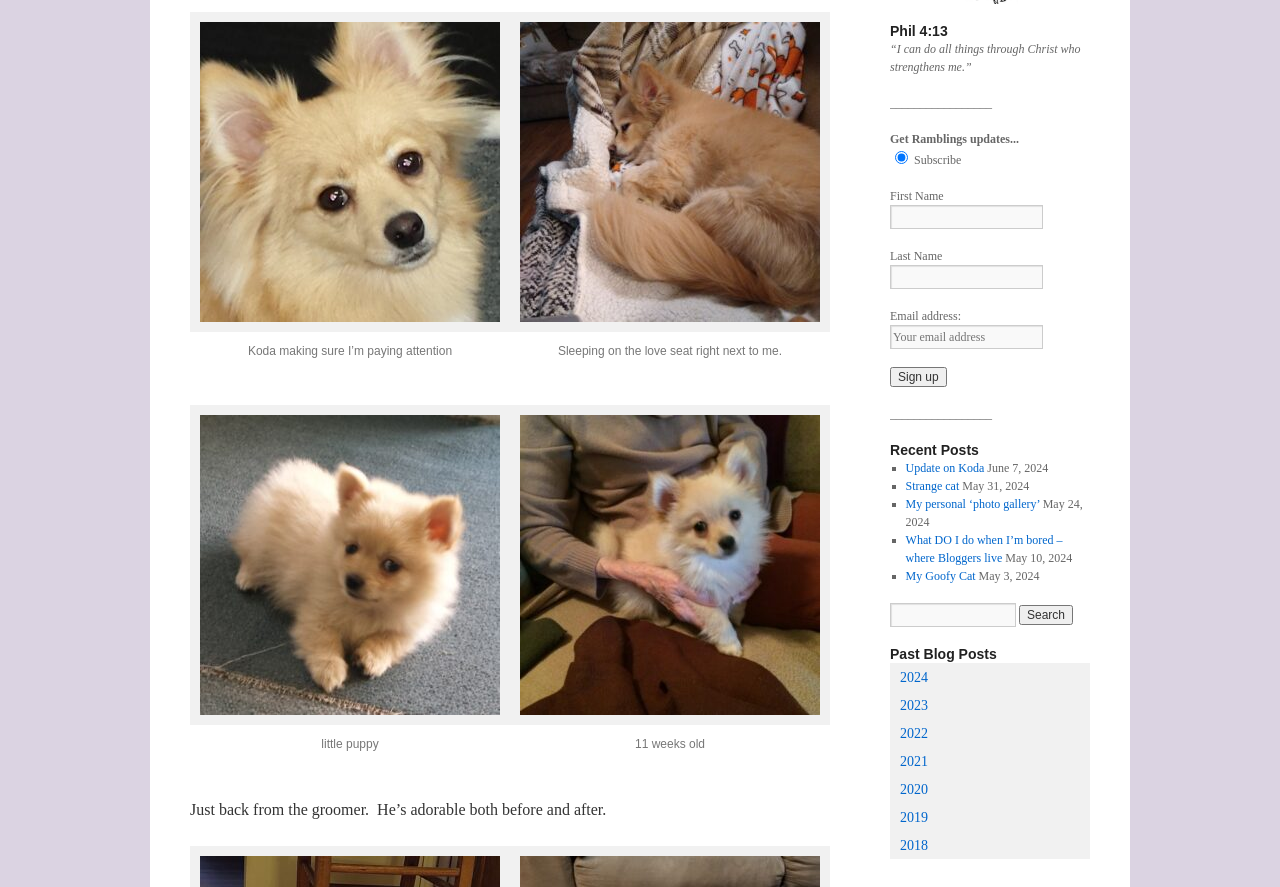Please determine the bounding box coordinates of the area that needs to be clicked to complete this task: 'Click the 'Contact us' link'. The coordinates must be four float numbers between 0 and 1, formatted as [left, top, right, bottom].

None